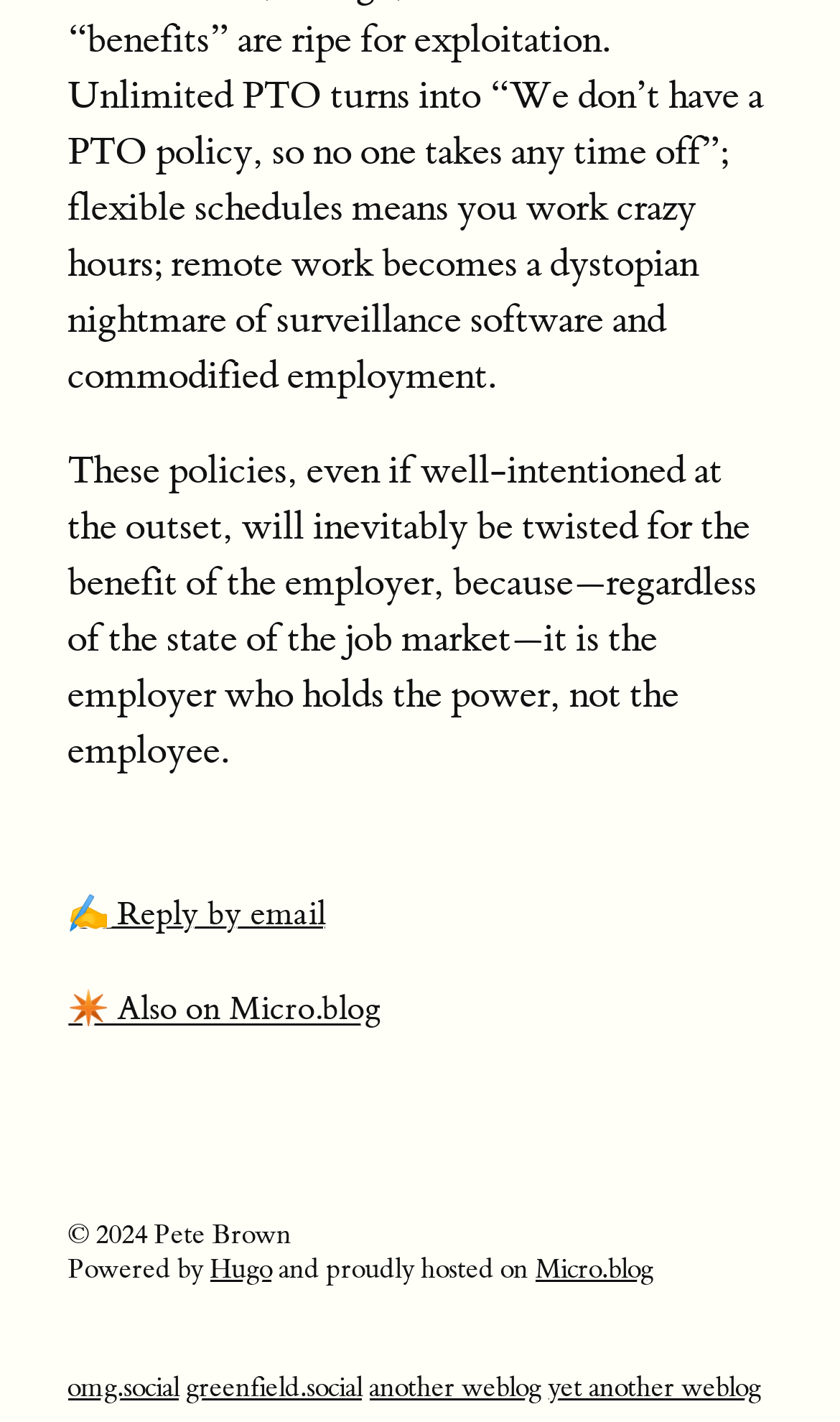What is the name of the software used to power the webpage?
Look at the screenshot and respond with a single word or phrase.

Hugo